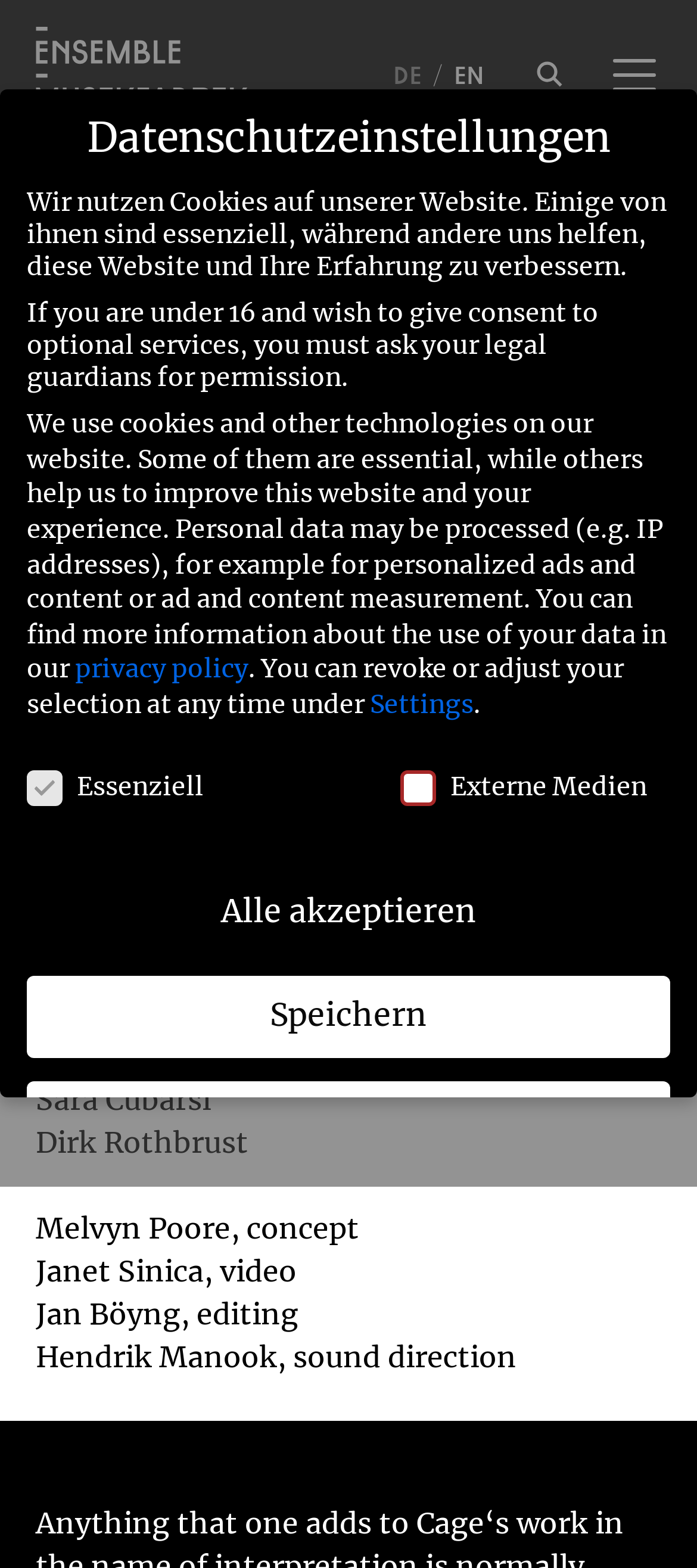Explain the contents of the webpage comprehensively.

The webpage is for Four6, an ensemble music group, and it has a navigation menu at the top with links to different sections such as Ensemble, Calendar, Blog, and more. There are two language options, DE and EN, located at the top right corner. A search button is also present at the top right corner.

Below the navigation menu, there is a large heading "FOUR6" and a YouTube video embedded on the page. The video has a loading button and a checkbox to always unblock YouTube. There is also a text description of the video and a link to learn more about the video.

On the left side of the page, there is a list of names, including John Cage, Melvyn Poore, Marco Blauw, Sara Cubarsi, and Dirk Rothbrust, who are likely members of the ensemble. There is also a description of the ensemble and the concept, video, editing, and sound direction credits.

At the bottom of the page, there is a section dedicated to data protection settings, with a heading "Datenschutzeinstellungen" and a description of how the website uses cookies and other technologies. There are several buttons to manage data protection settings, including "Alle akzeptieren", "Speichern", "Nur essenzielle Cookies akzeptieren", and "Individuelle Datenschutzeinstellungen". Additionally, there are links to the privacy policy, settings, and other related pages.

The page also has several buttons at the very bottom, including "Cookie-Details", "Datenschutzerklärung", and "Impressum", which are likely related to data protection and website information.